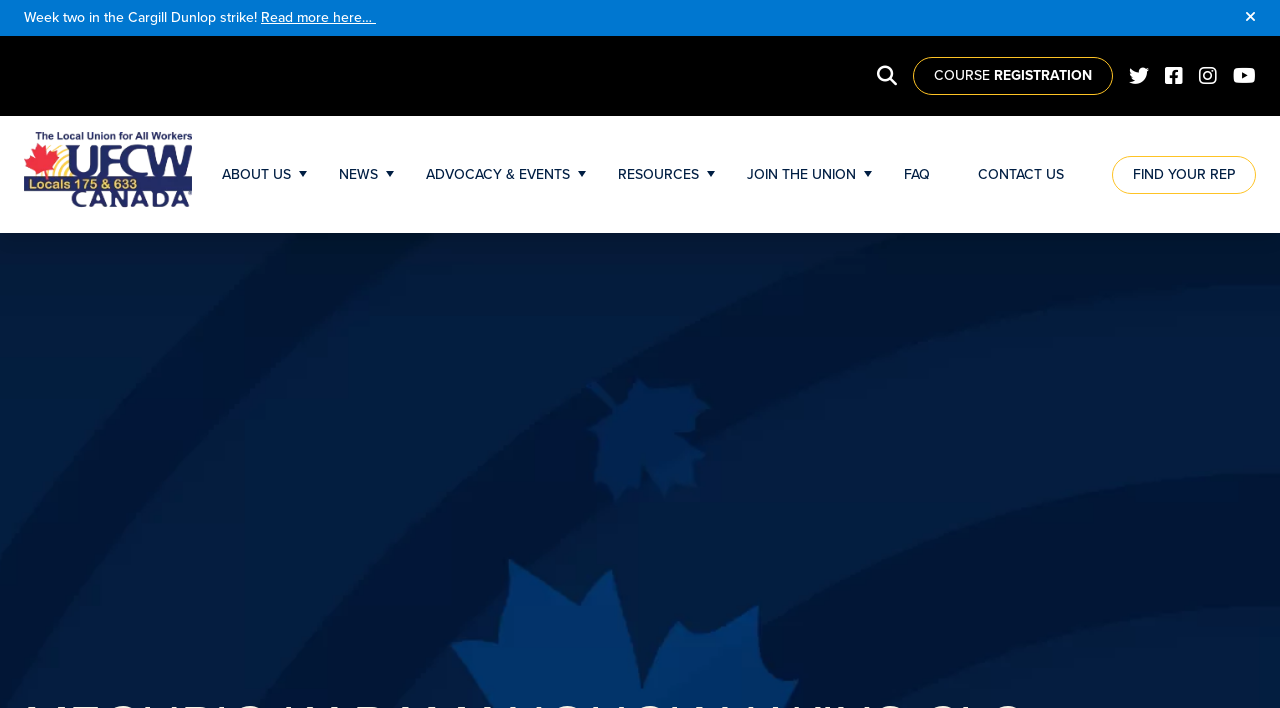Use a single word or phrase to respond to the question:
What is the 'FIND YOUR REP' link used for?

Find union representative